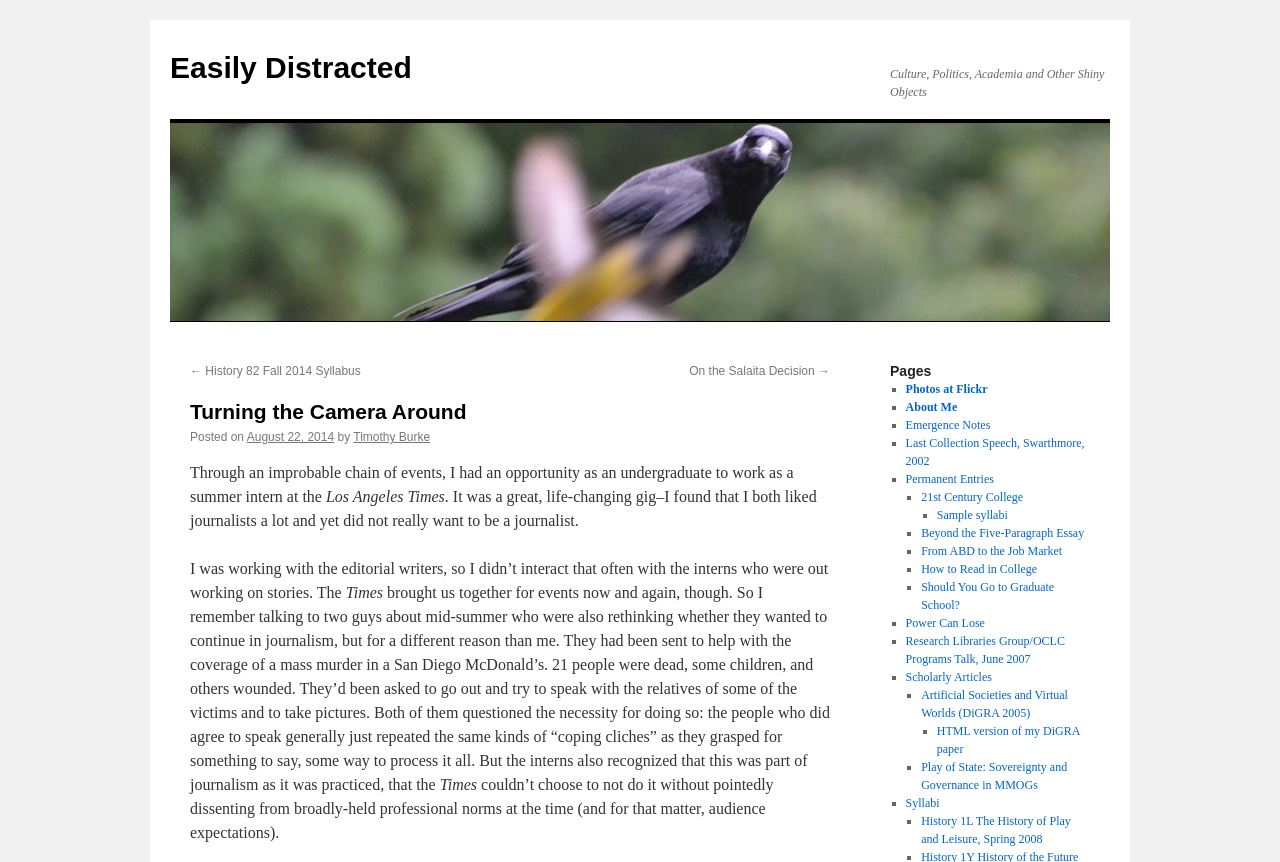Determine the bounding box coordinates of the region to click in order to accomplish the following instruction: "Click on the 'Easily Distracted' link". Provide the coordinates as four float numbers between 0 and 1, specifically [left, top, right, bottom].

[0.133, 0.059, 0.322, 0.097]